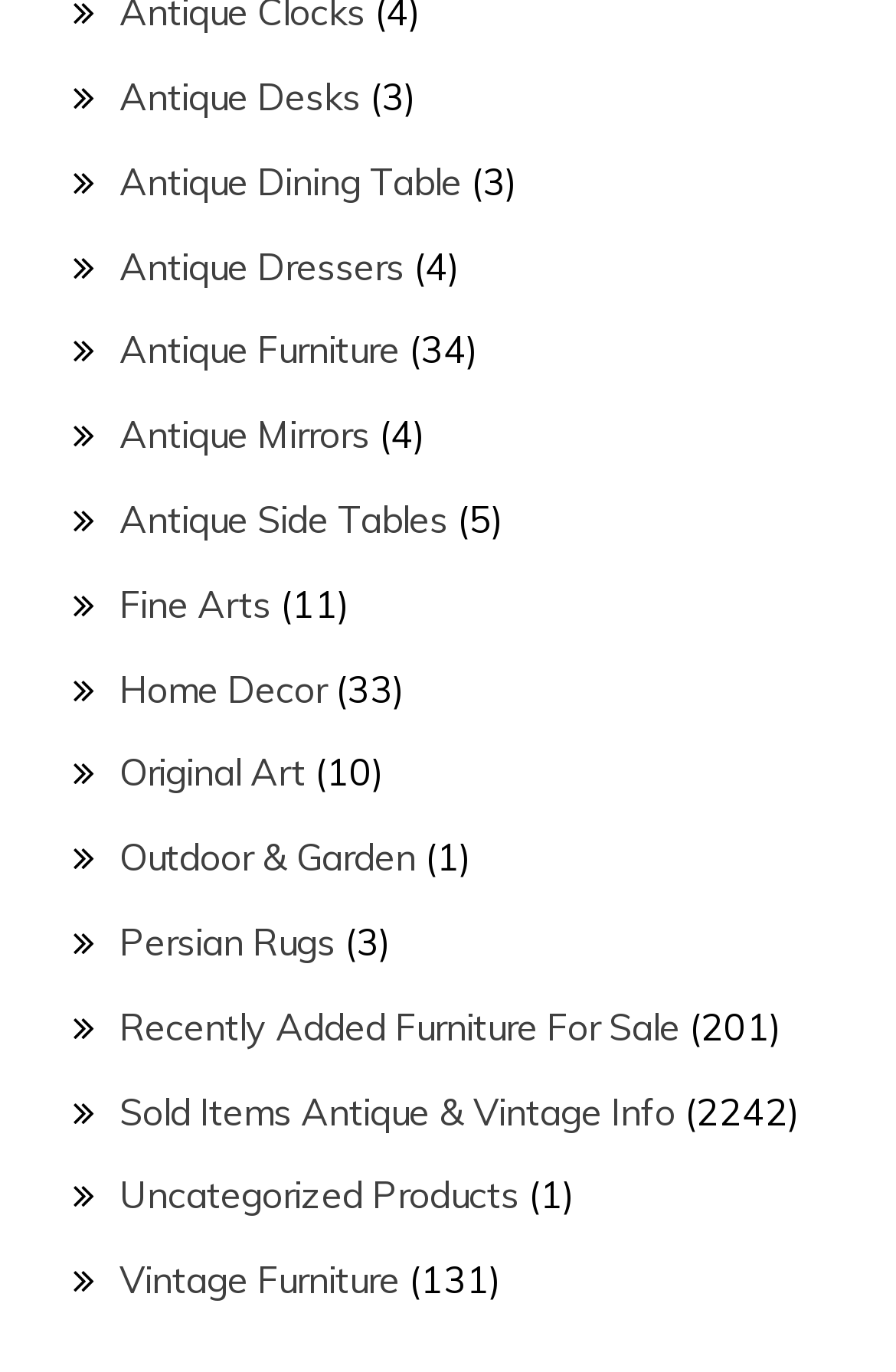Find the bounding box coordinates of the area to click in order to follow the instruction: "Check Recently Added Furniture For Sale".

[0.133, 0.731, 0.759, 0.765]